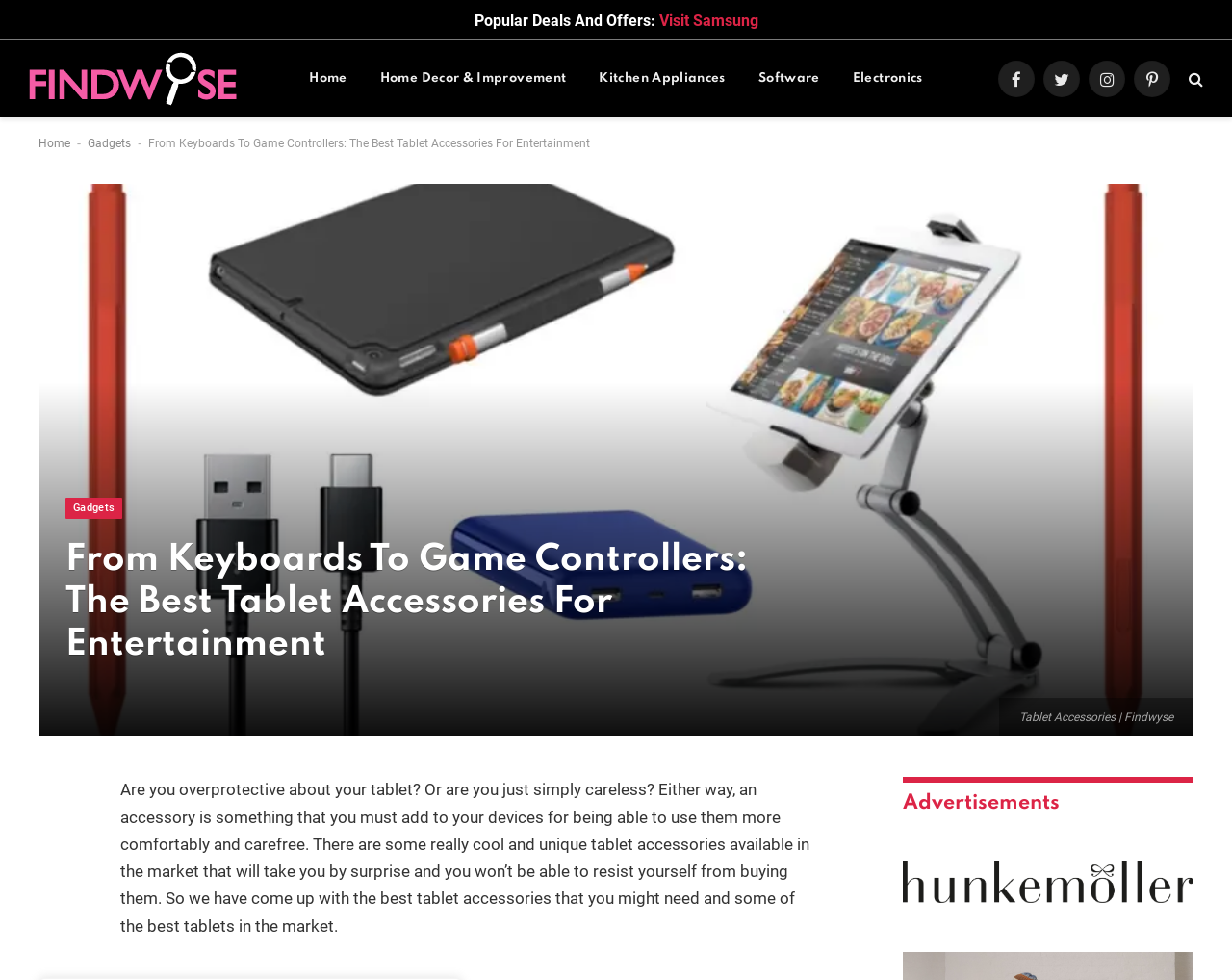Can you find the bounding box coordinates for the element to click on to achieve the instruction: "Go to 'Home'"?

[0.238, 0.041, 0.295, 0.12]